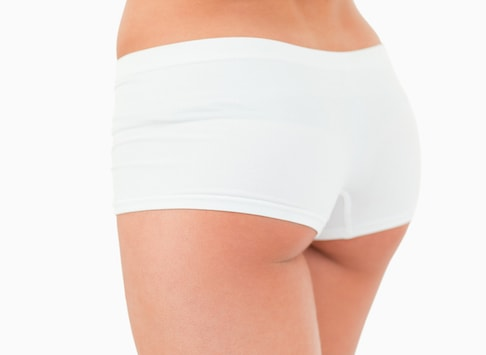What drives the growing interest in buttock augmentation procedures?
Answer the question with as much detail as possible.

The caption suggests that the growing interest in buttock augmentation procedures is fueled by cultural influences and the desire for an enhanced self-image, indicating that societal pressures and personal aspirations play a significant role in the increasing popularity of these procedures.